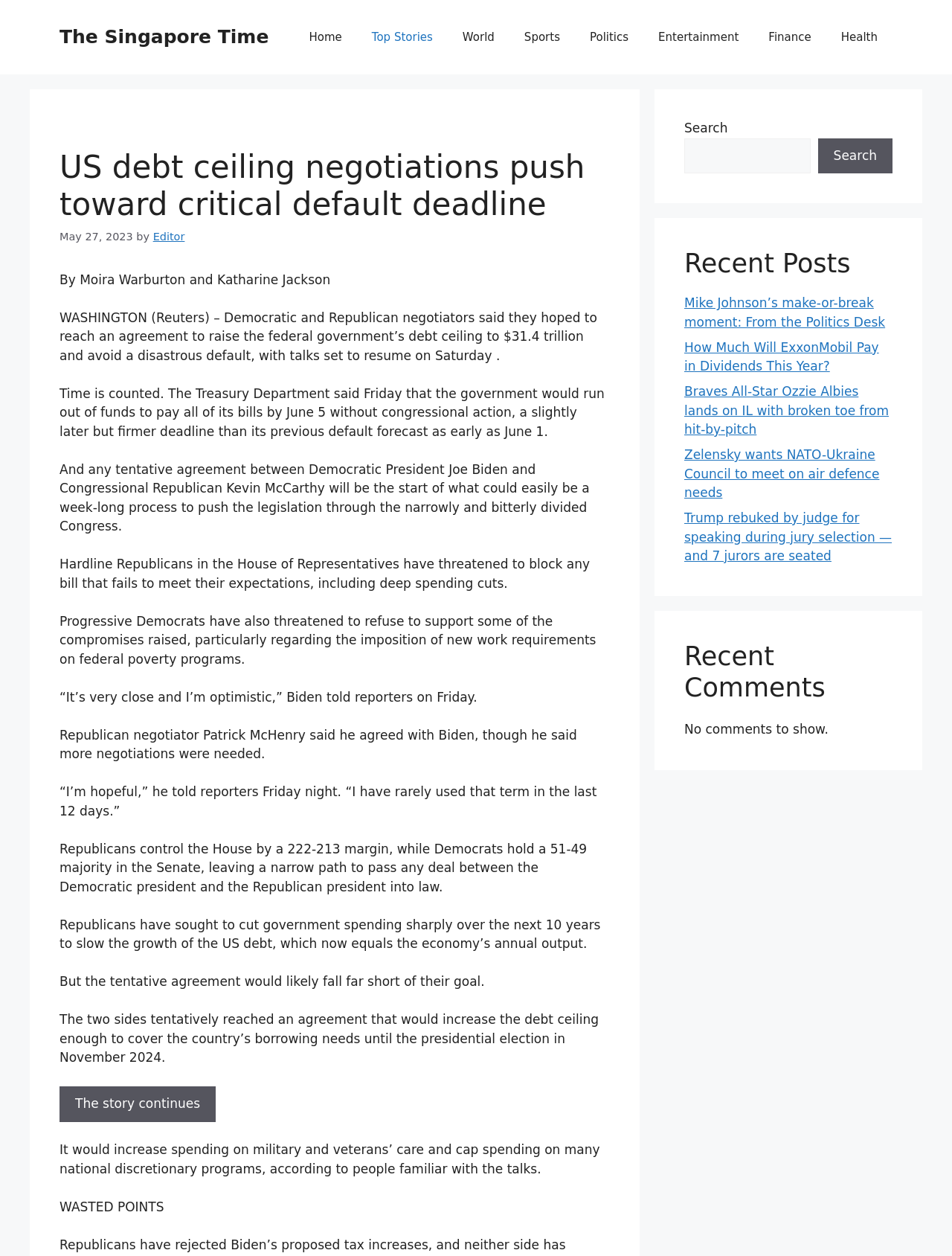Determine the bounding box coordinates for the UI element with the following description: "Top Stories". The coordinates should be four float numbers between 0 and 1, represented as [left, top, right, bottom].

[0.375, 0.012, 0.47, 0.047]